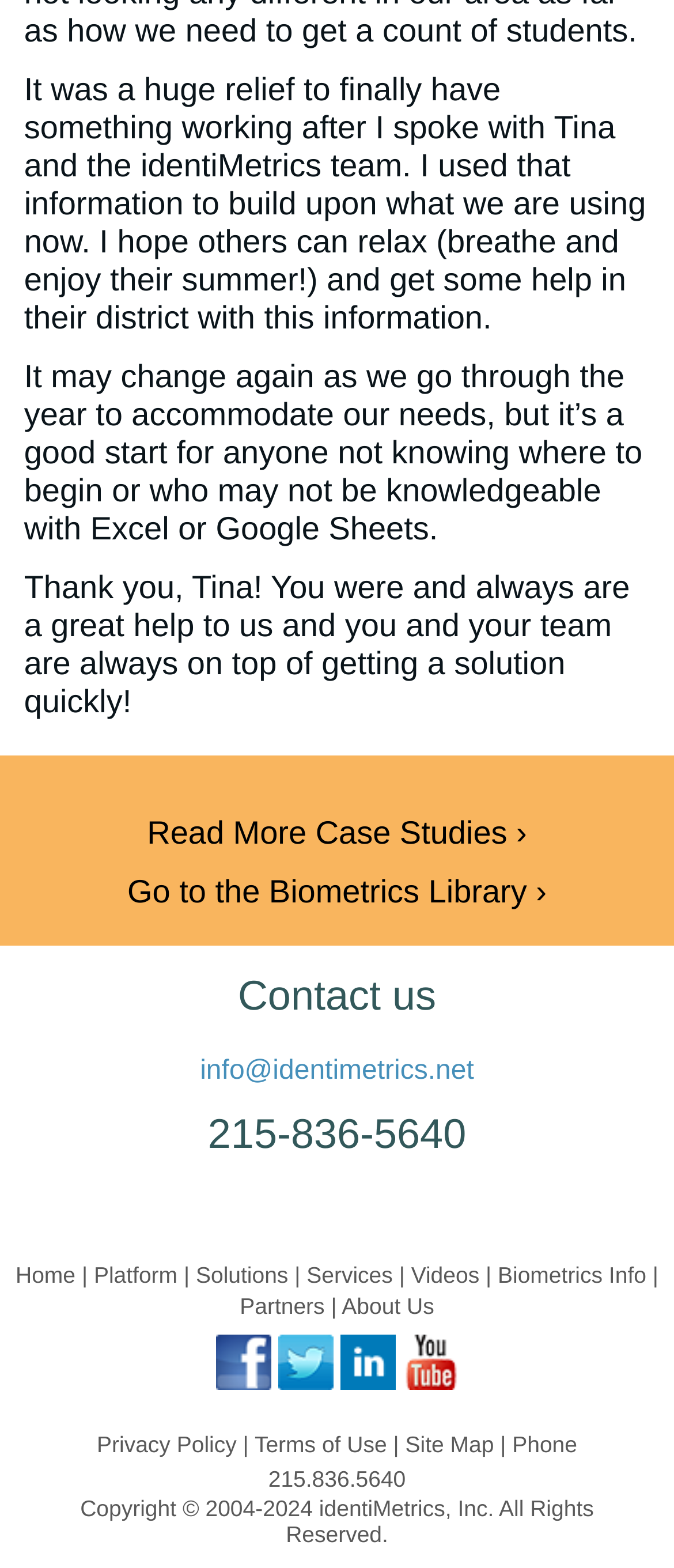What is the name of the company?
Based on the screenshot, answer the question with a single word or phrase.

identiMetrics, Inc